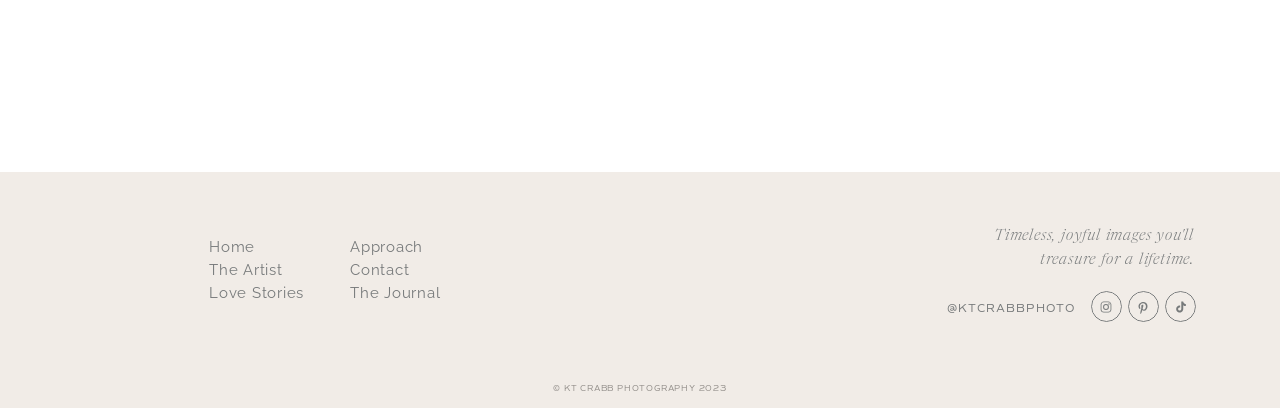What is the theme of the carousel albums?
Answer with a single word or phrase, using the screenshot for reference.

Weddings and relationships